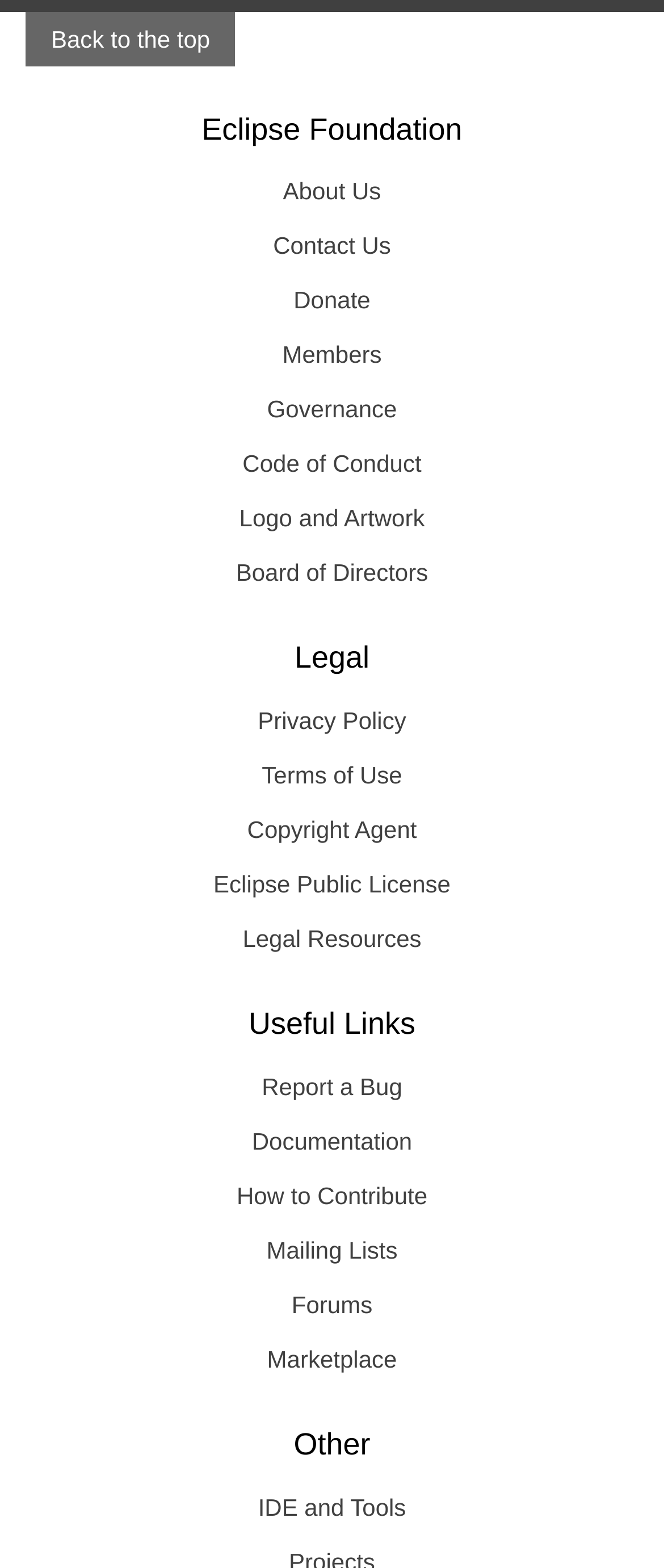Show me the bounding box coordinates of the clickable region to achieve the task as per the instruction: "Go to About Us".

[0.038, 0.105, 0.962, 0.139]